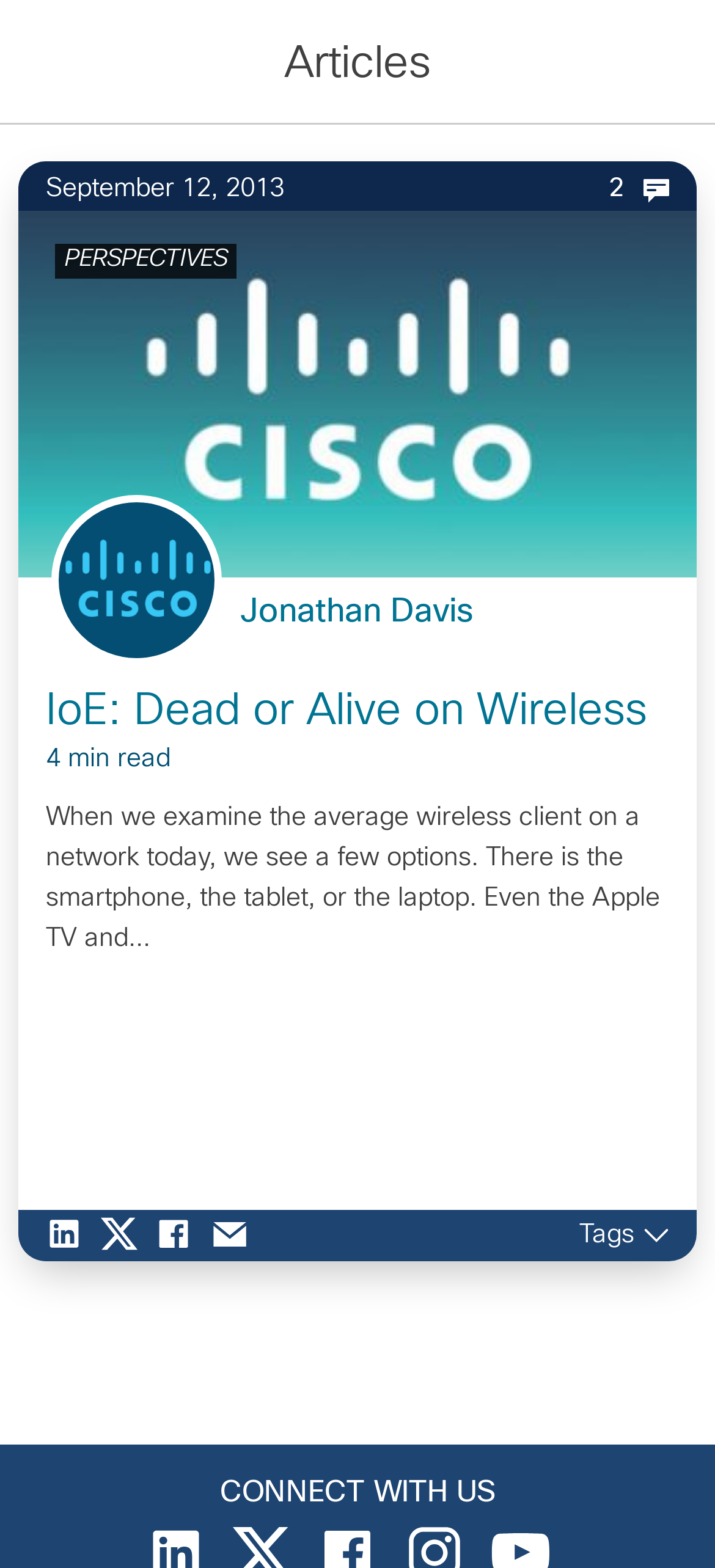Kindly provide the bounding box coordinates of the section you need to click on to fulfill the given instruction: "Click on the 'PERSPECTIVES' link".

[0.09, 0.159, 0.318, 0.174]